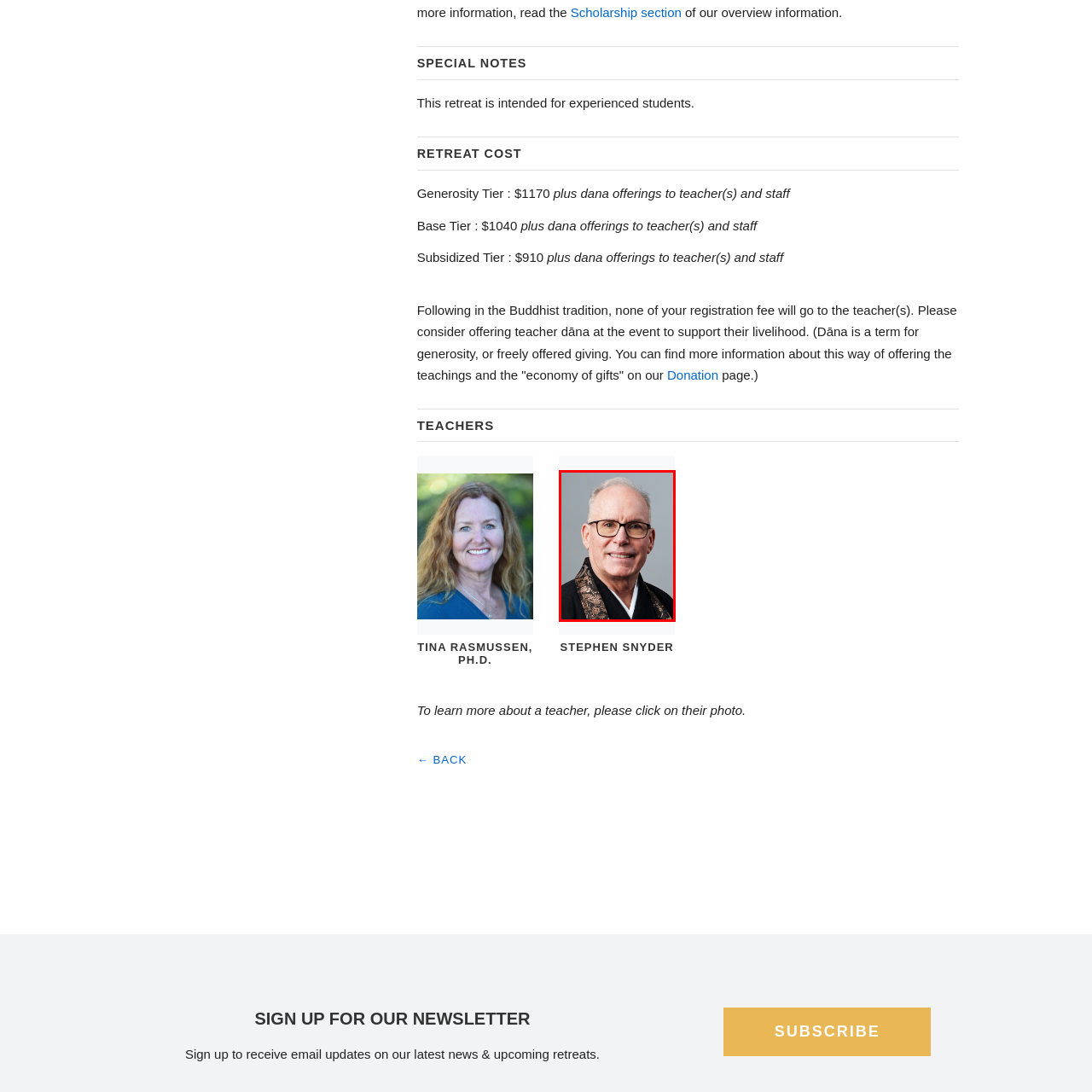What is the purpose of clicking on the photo?
Inspect the image enclosed by the red bounding box and provide a detailed and comprehensive answer to the question.

The caption states that viewers are encouraged to learn more about Stephen Snyder and his teachings by clicking on the photo, emphasizing the importance of engaging with the teacher's wisdom and guidance during the retreat experience.